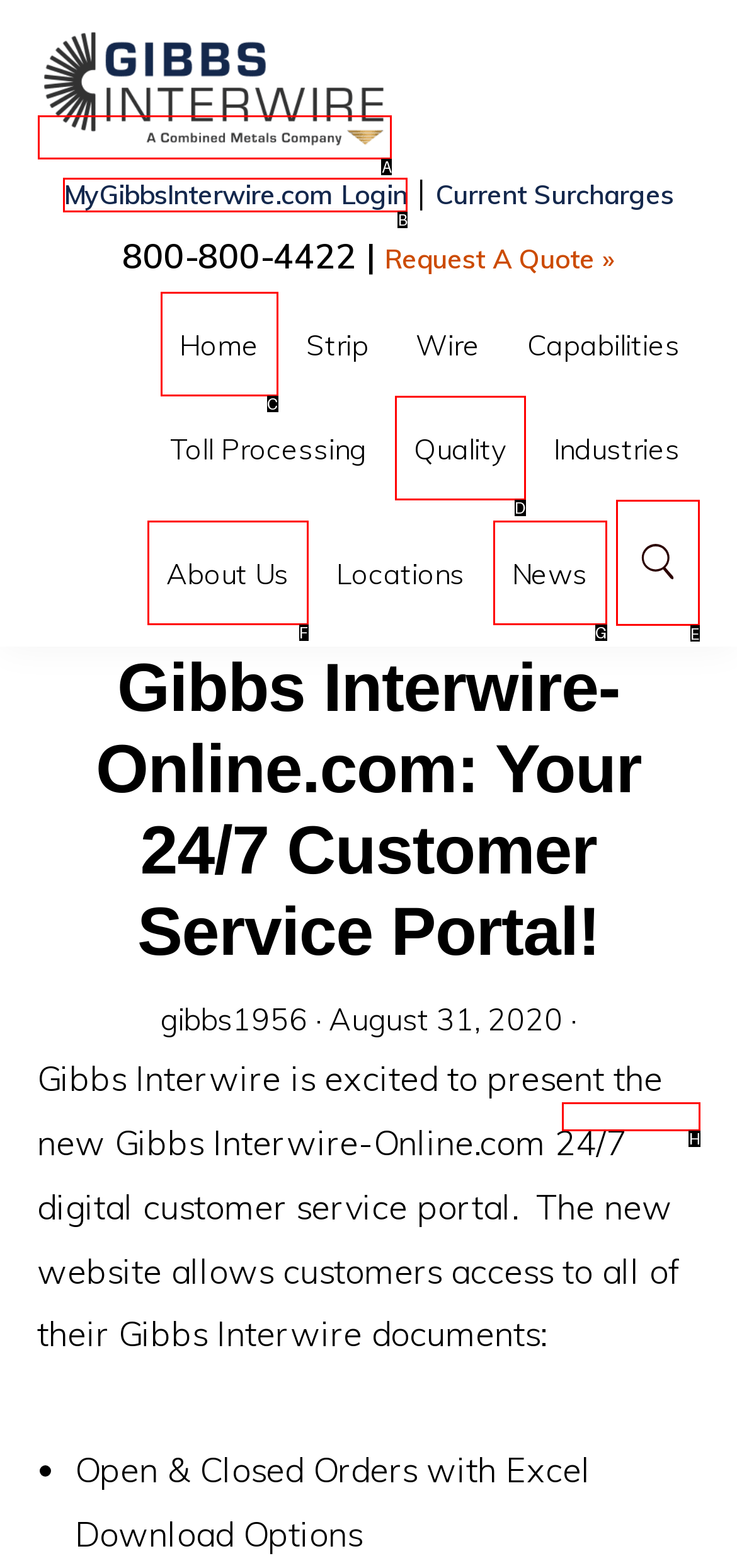Choose the HTML element that needs to be clicked for the given task: Show search Respond by giving the letter of the chosen option.

E